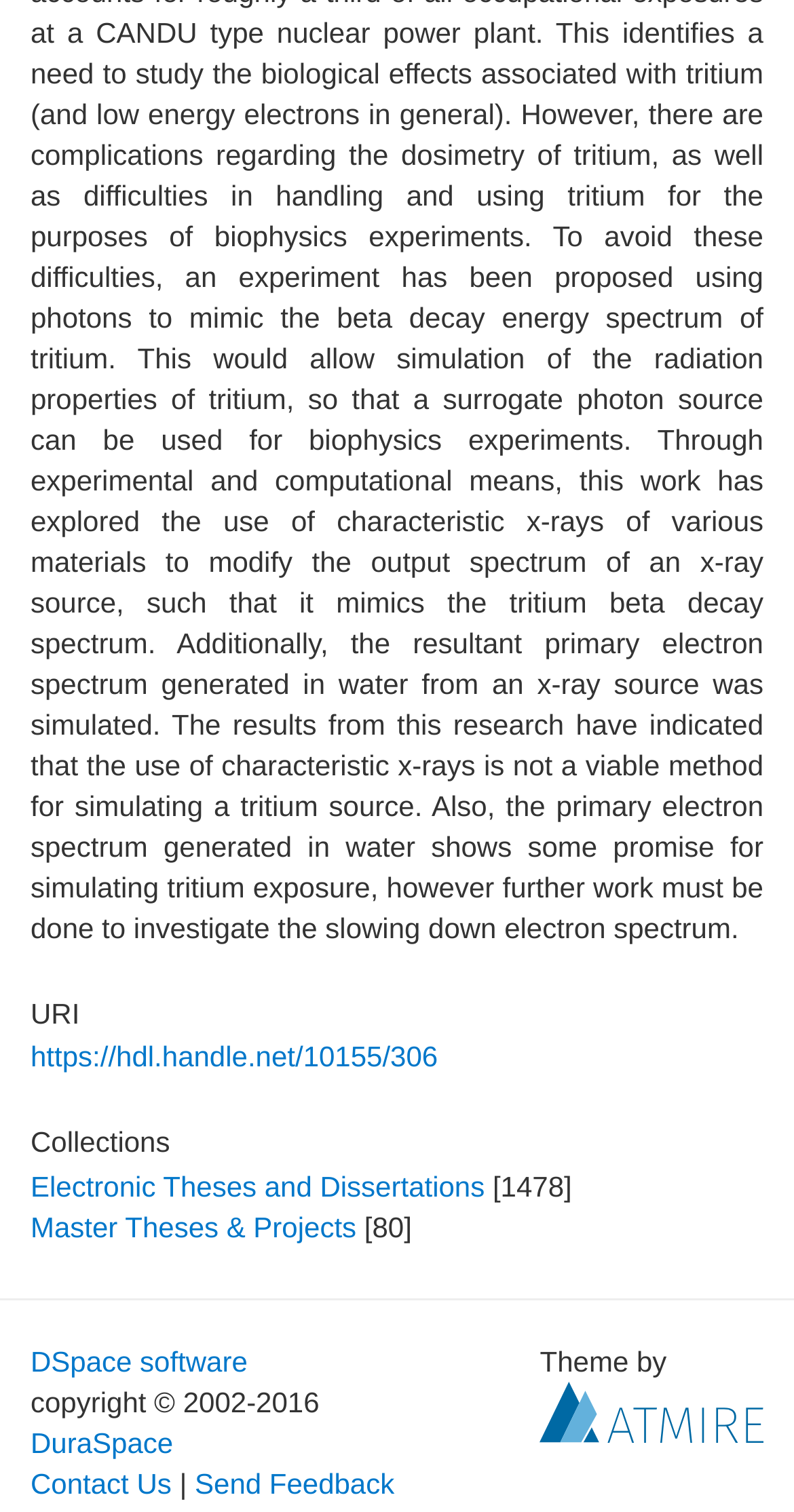Find the bounding box coordinates of the element to click in order to complete this instruction: "Visit URI". The bounding box coordinates must be four float numbers between 0 and 1, denoted as [left, top, right, bottom].

[0.038, 0.66, 0.962, 0.681]